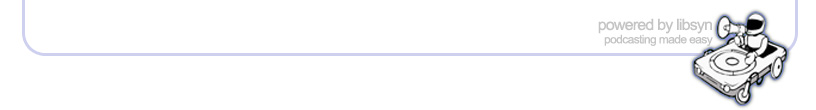What tone do the design elements convey?
Please provide a comprehensive answer to the question based on the webpage screenshot.

The sophisticated design elements in muted tones convey a sense of professionalism and innovation, appealing to content creators looking for reliable podcasting solutions.